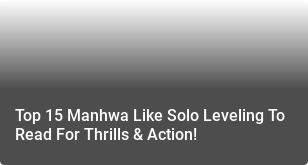Elaborate on all the key elements and details present in the image.

The image showcases the title "Top 15 Manhwa Like Solo Leveling To Read For Thrills & Action!" set against a gradient background that transitions from lighter at the top to darker at the bottom. This engaging header suggests an exciting curated list of manhwa recommendations, appealing to fans of the popular series "Solo Leveling." The caption implies that readers can expect captivating stories filled with action and intense moments, making it an enticing choice for those looking to explore similar thrilling narratives in the manhwa genre.